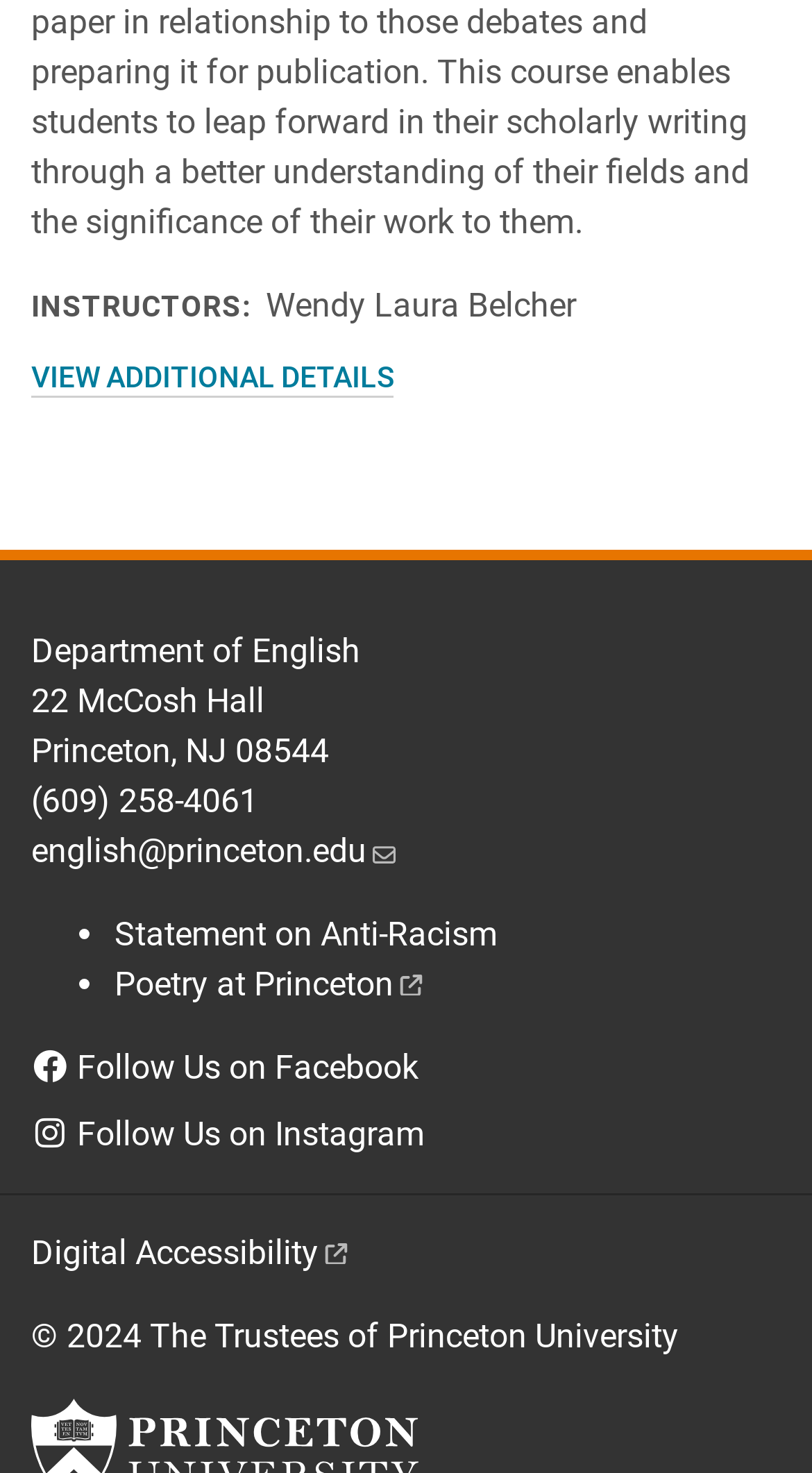Please answer the following question using a single word or phrase: 
What is the department's name?

Department of English